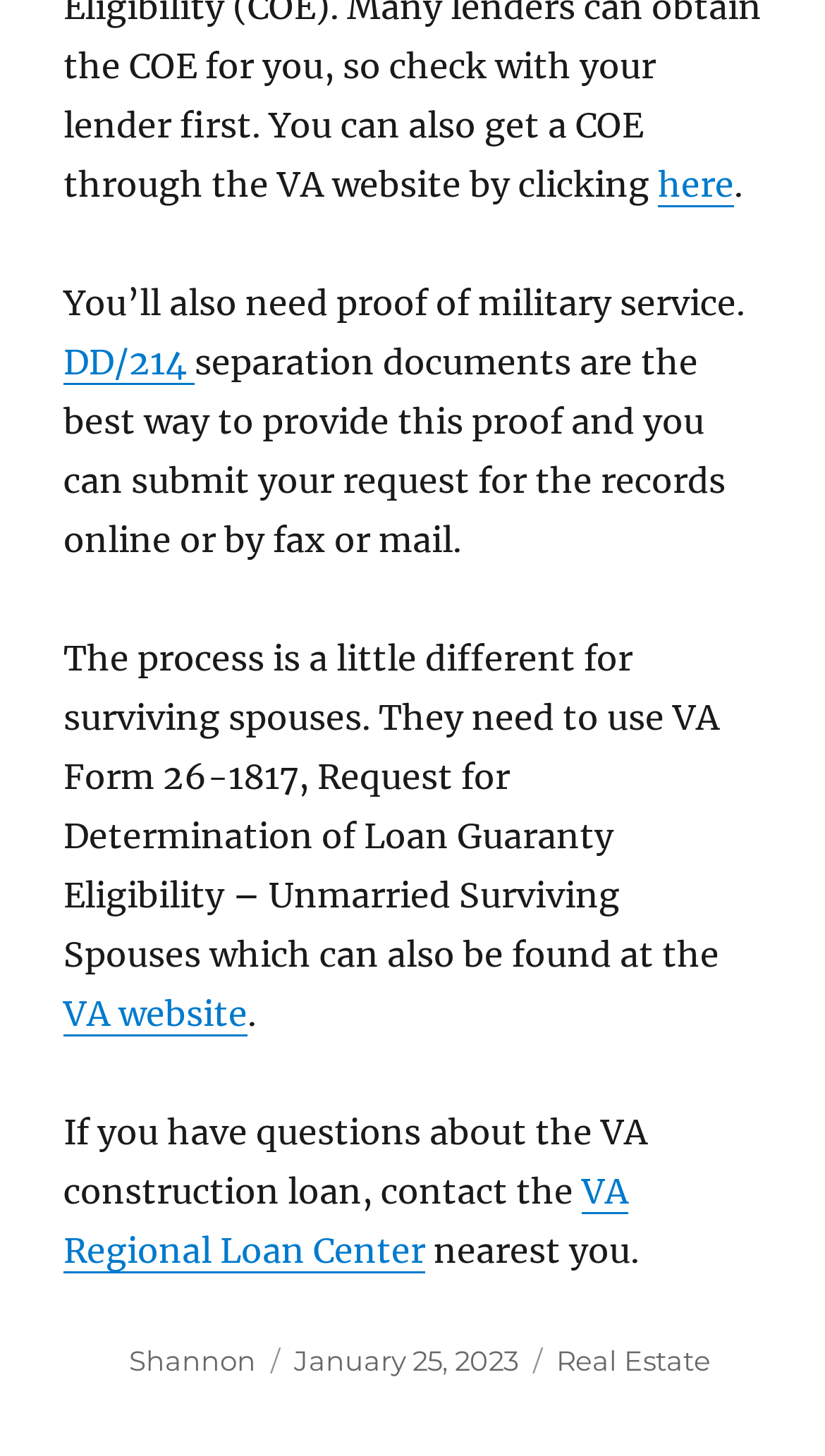Identify the bounding box for the described UI element: "VA Regional Loan Center".

[0.077, 0.804, 0.761, 0.873]